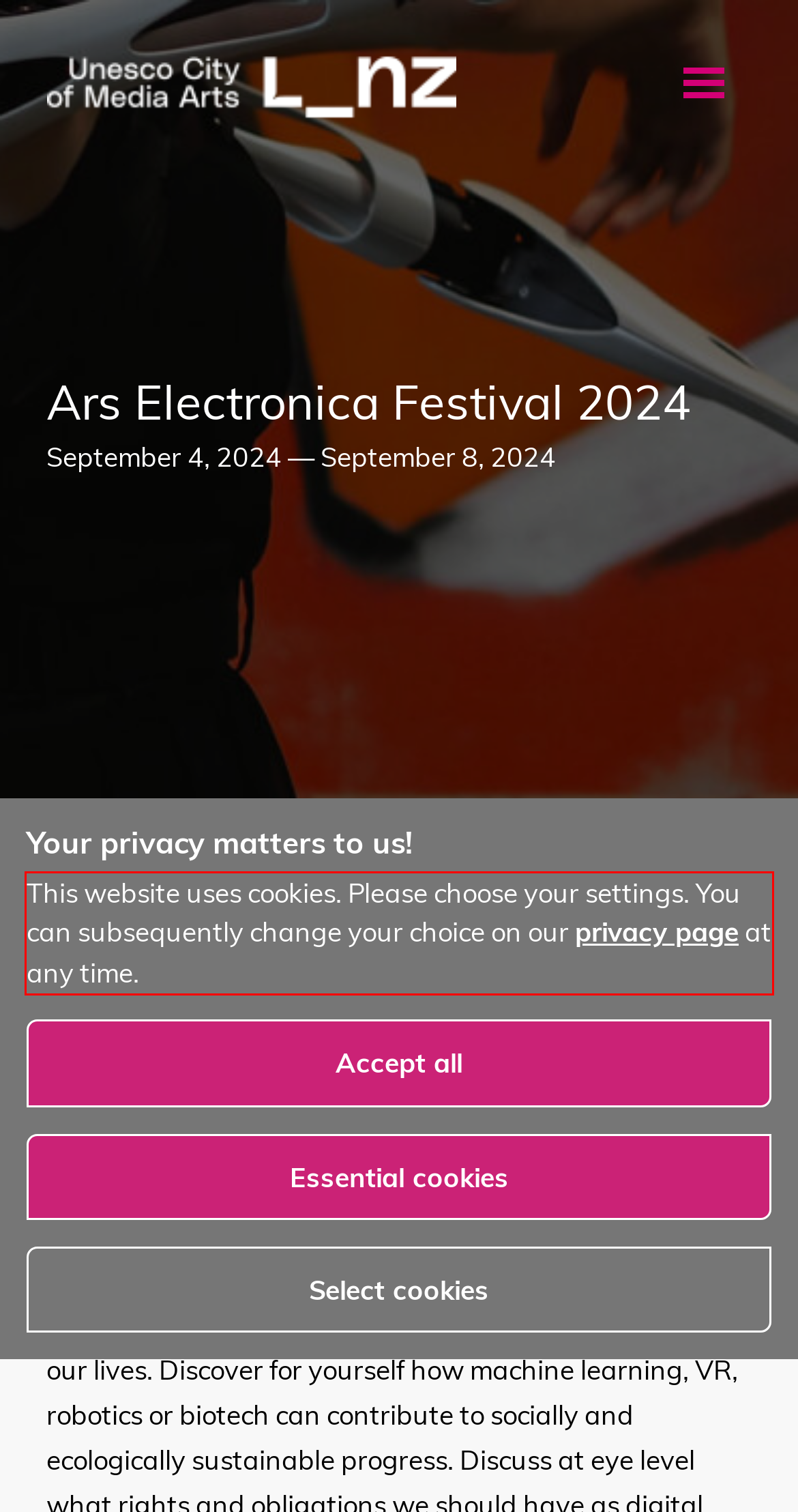You are given a screenshot with a red rectangle. Identify and extract the text within this red bounding box using OCR.

This website uses cookies. Please choose your settings. You can subsequently change your choice on our privacy page at any time.